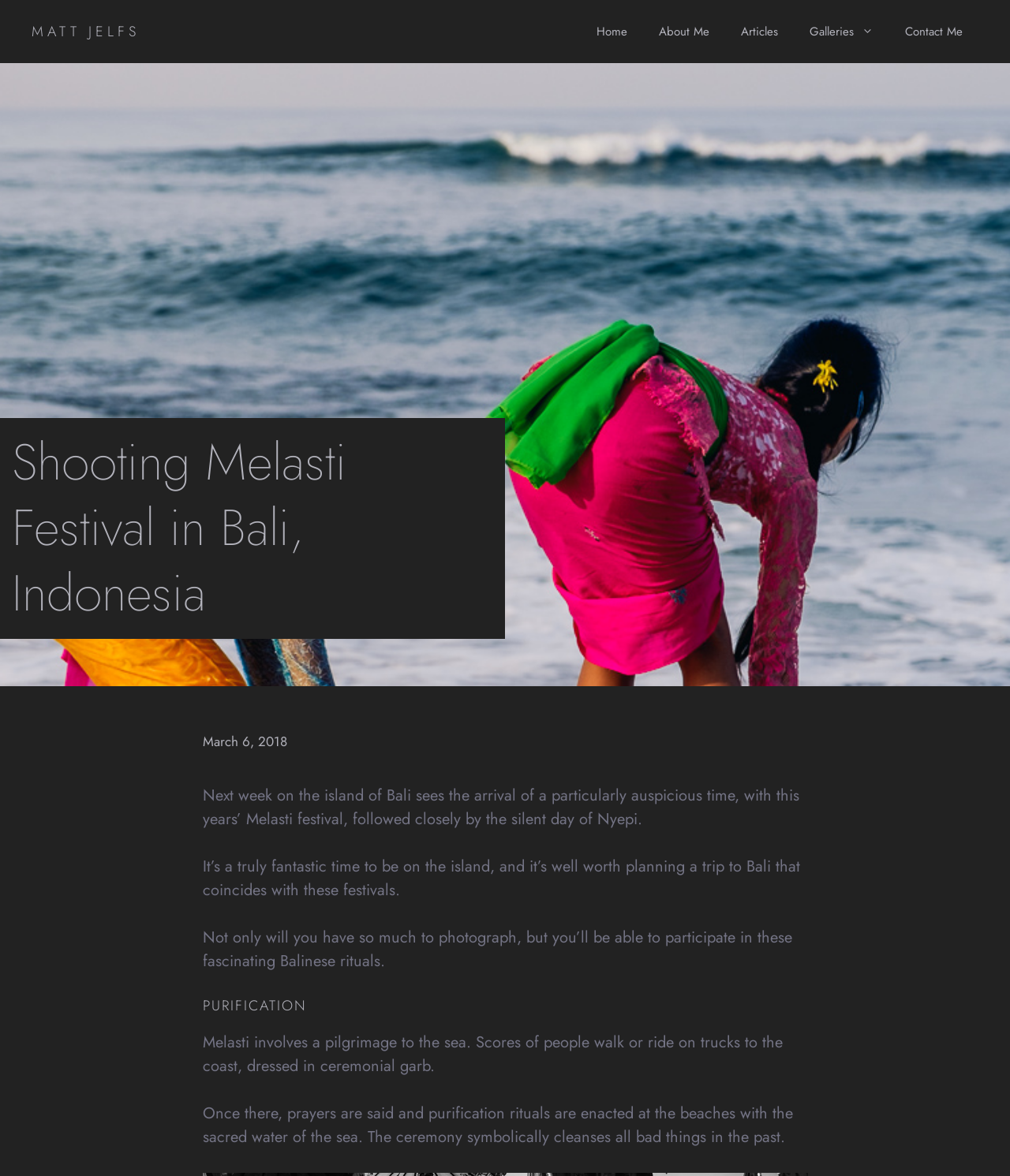Generate a comprehensive description of the webpage.

The webpage is about shooting the Melasti Festival in Bali, Indonesia. At the top, there is a navigation bar with six links: "MATT JELFS", "Home", "About Me", "Articles", "Galleries", and "Contact Me". Below the navigation bar, there is a heading that reads "Shooting Melasti Festival in Bali, Indonesia".

The main content of the webpage is divided into sections. The first section starts with a date, "March 6, 2018", and then describes the Melasti festival and the silent day of Nyepi, which is a particularly auspicious time on the island of Bali. The text explains that it's a fantastic time to be on the island and worth planning a trip to coincide with these festivals.

The next section is headed "PURIFICATION" and describes the Melasti festival in more detail. It explains that the festival involves a pilgrimage to the sea, where people dress in ceremonial garb and perform purification rituals at the beaches with sacred water. The ceremony symbolically cleanses all bad things in the past.

Throughout the webpage, the text is arranged in a clear and organized manner, with headings and paragraphs that are easy to follow. There are no images on the page.